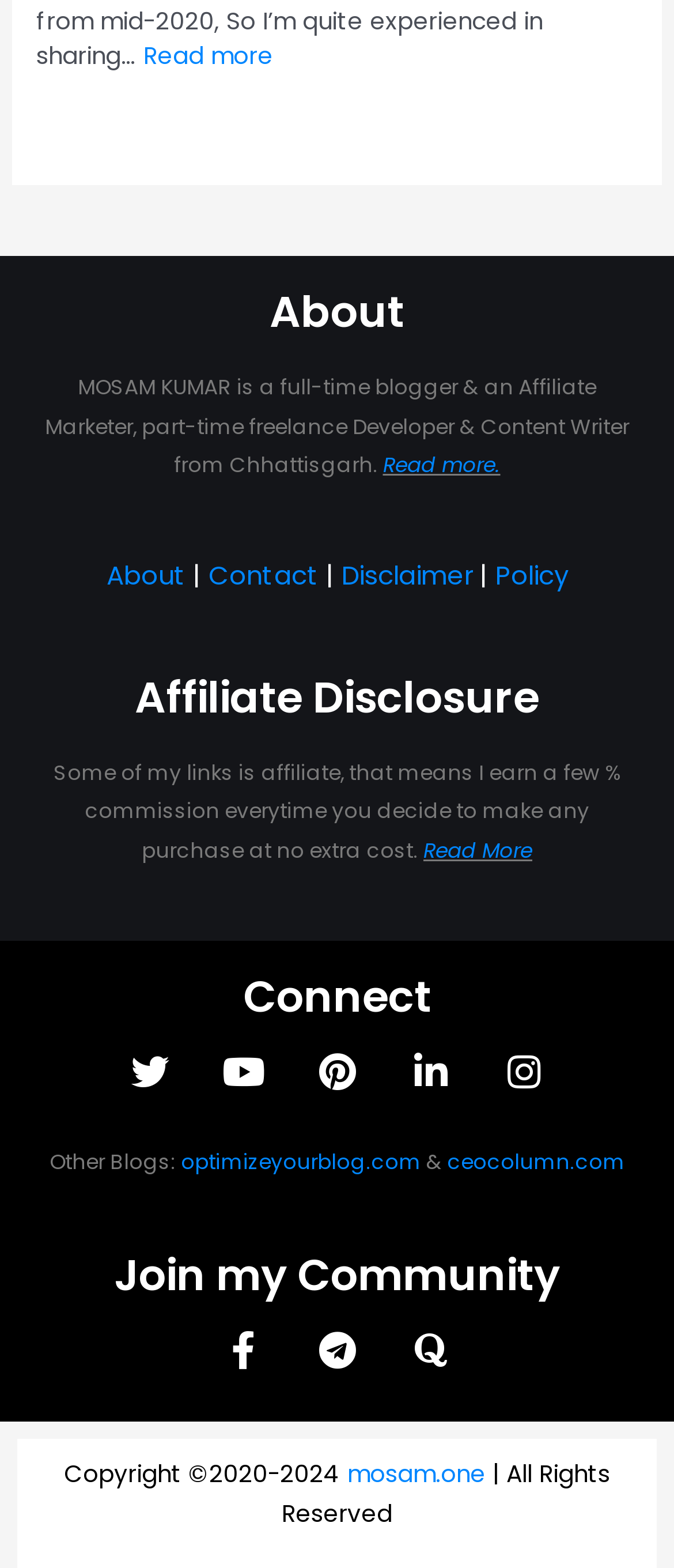Please locate the bounding box coordinates of the region I need to click to follow this instruction: "Read more about top 13 free websites to find work in 2023".

[0.213, 0.026, 0.405, 0.047]